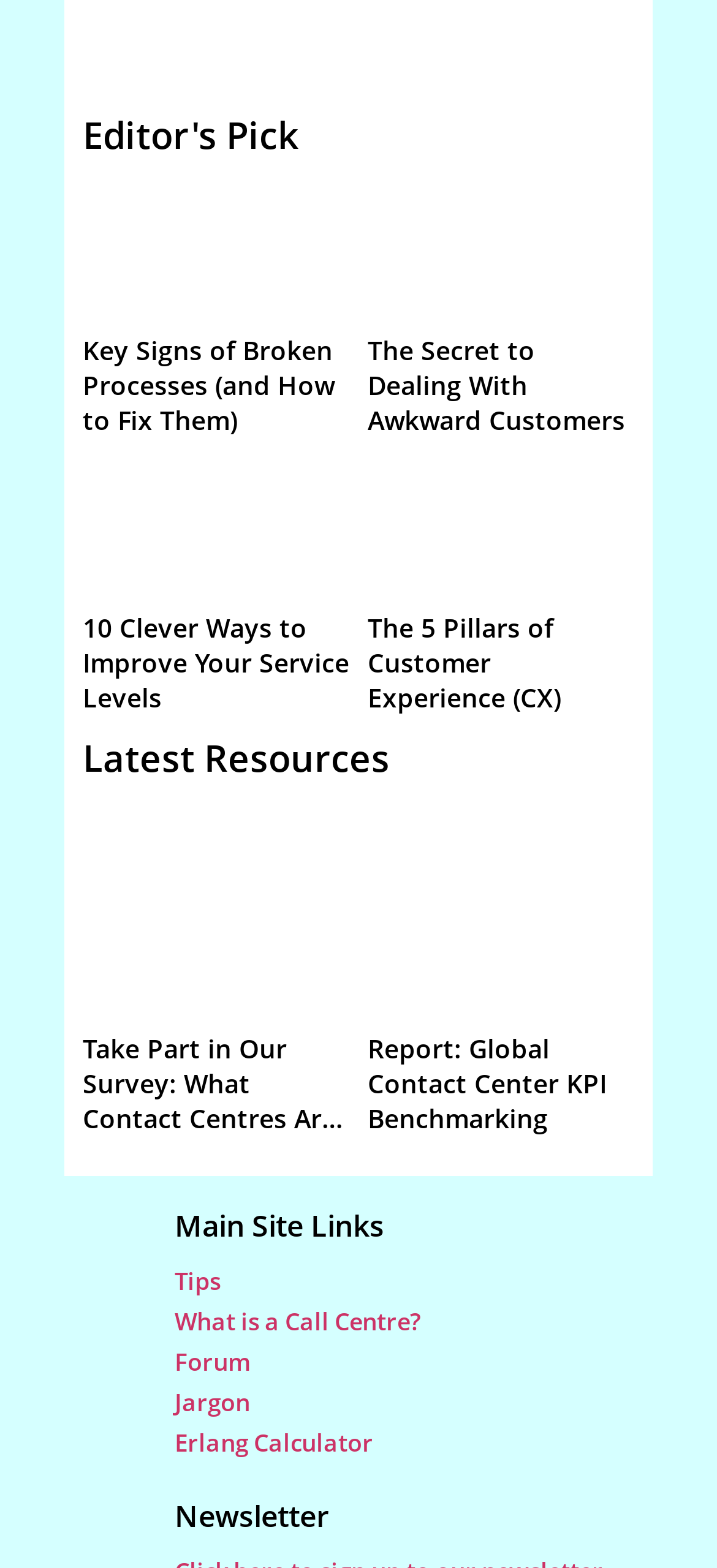Given the description of a UI element: "Forum", identify the bounding box coordinates of the matching element in the webpage screenshot.

[0.244, 0.857, 0.349, 0.879]